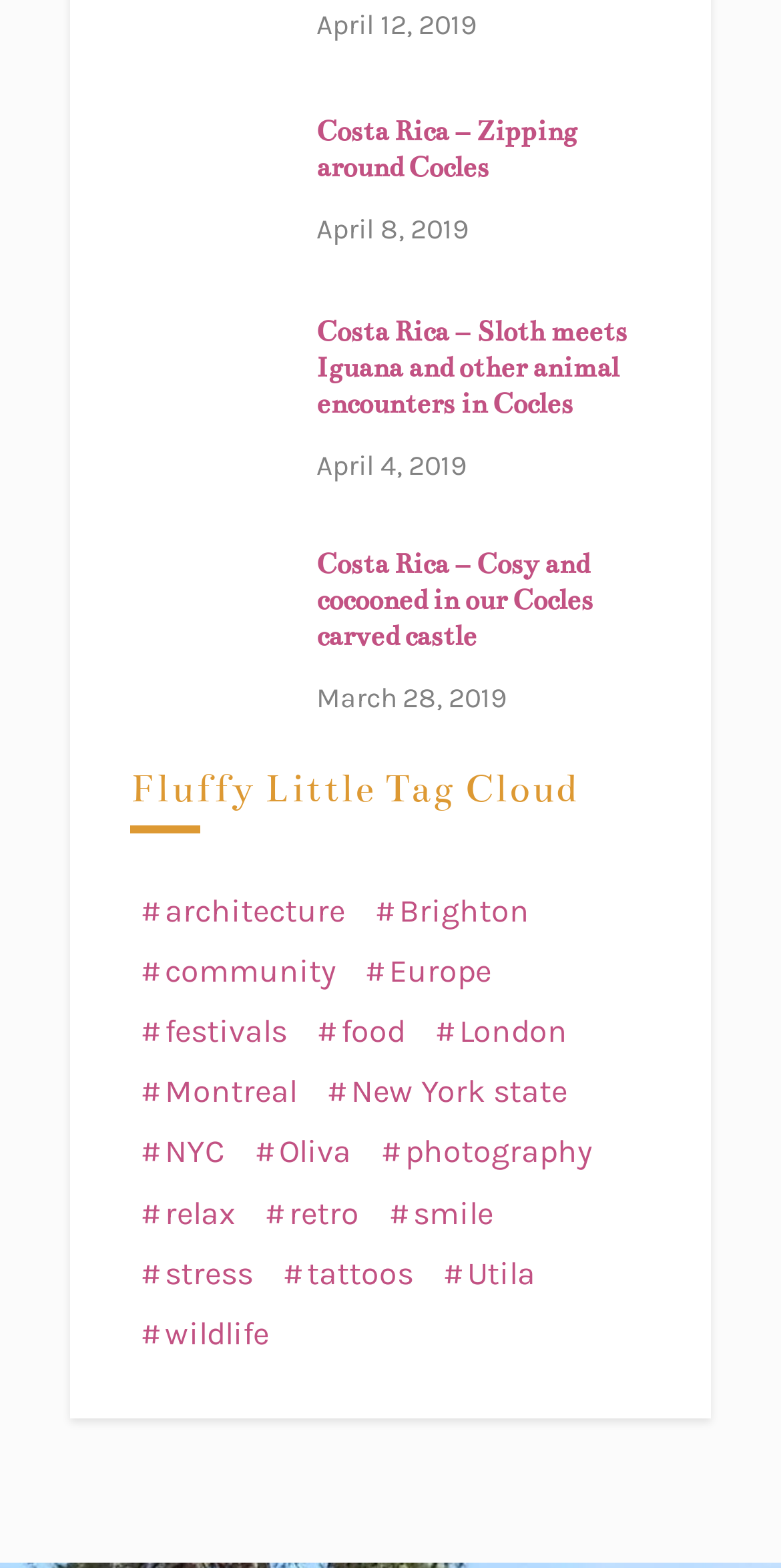Determine the bounding box coordinates for the area you should click to complete the following instruction: "View the post about Costa Rica – Zipping around Cocles".

[0.405, 0.072, 0.739, 0.117]